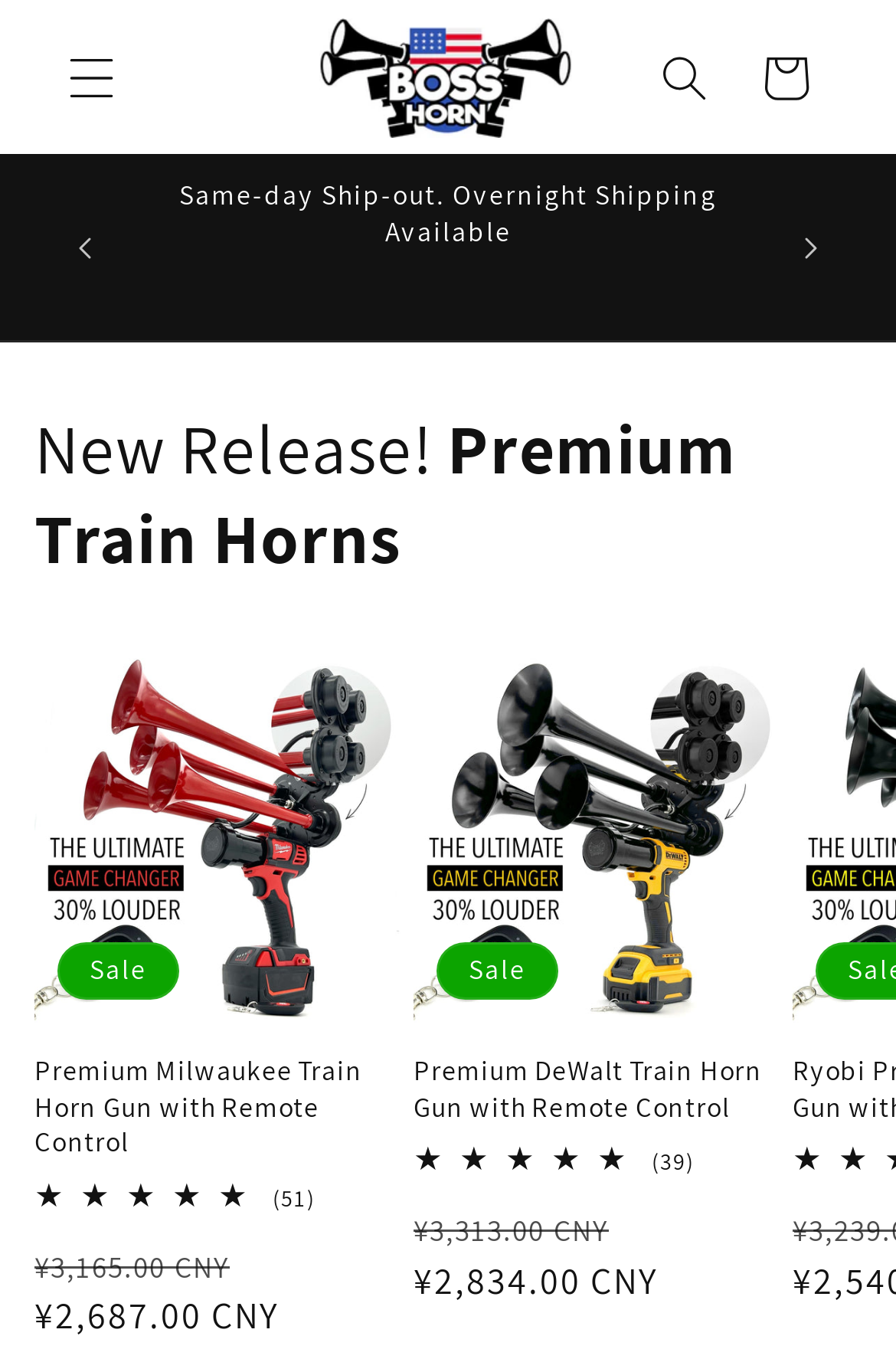What is the price of the Premium Milwaukee Train Horn Gun with Remote Control?
Using the picture, provide a one-word or short phrase answer.

¥2,687.00 CNY